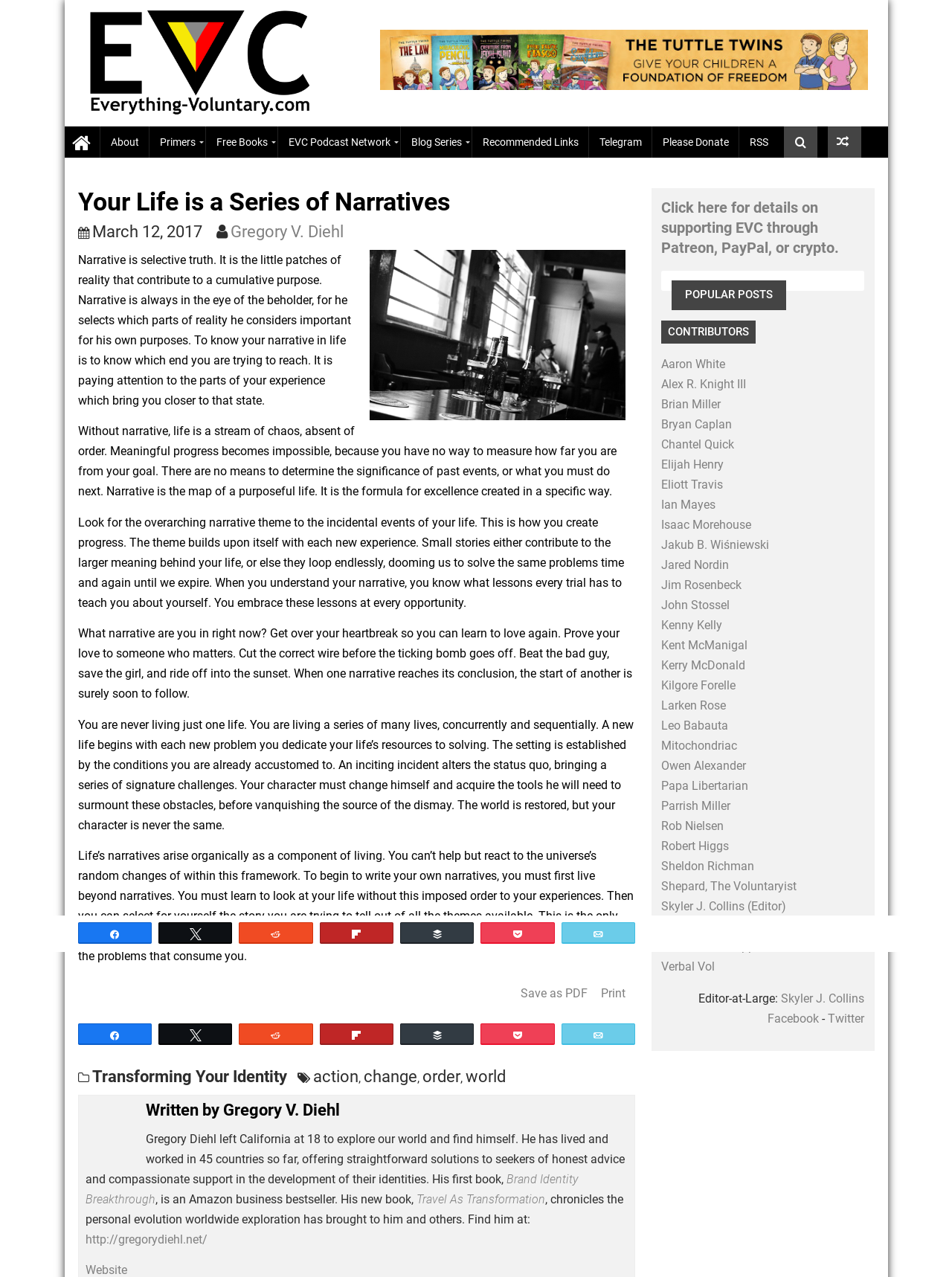Extract the primary headline from the webpage and present its text.

Your Life is a Series of Narratives